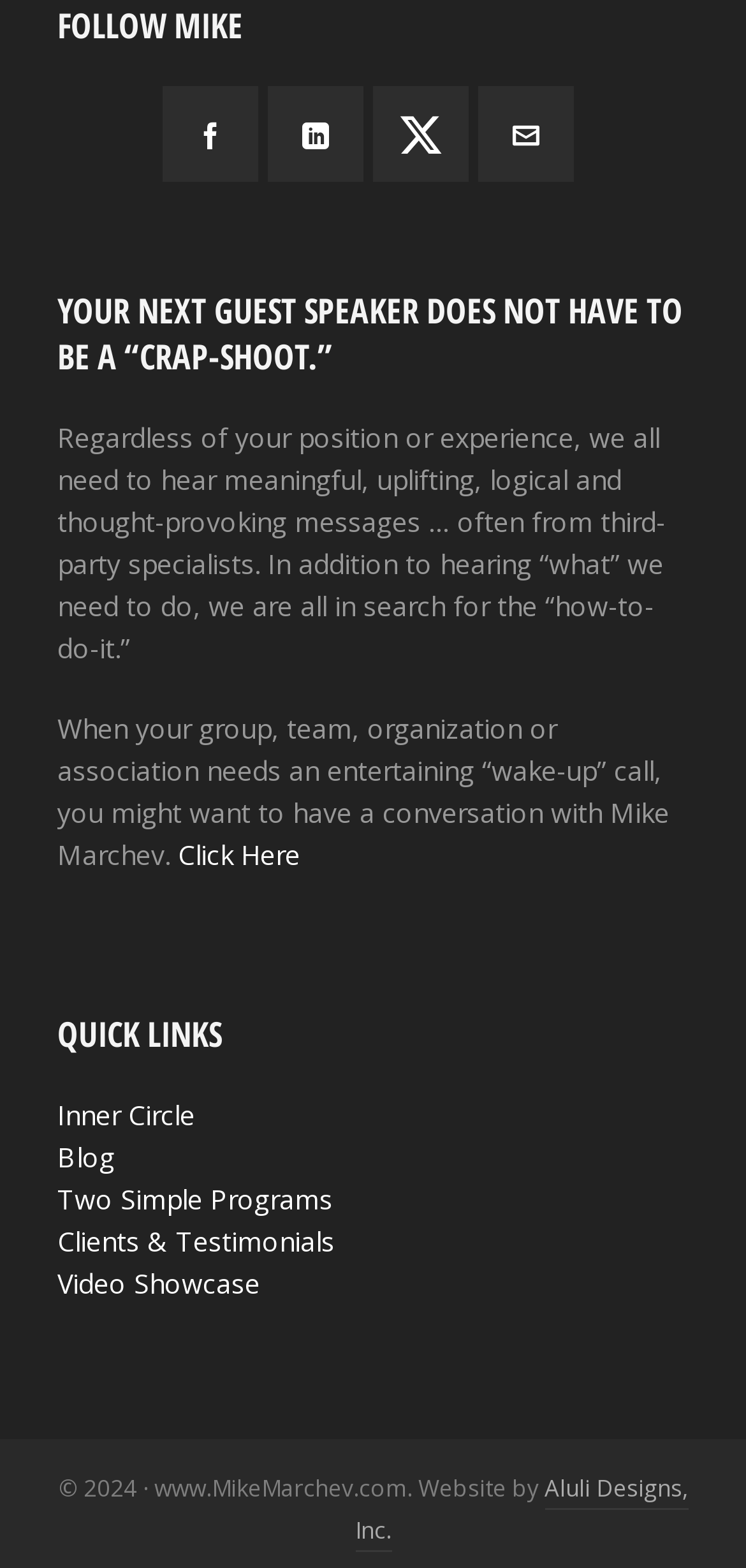Determine the bounding box coordinates for the element that should be clicked to follow this instruction: "Read Mike's blog". The coordinates should be given as four float numbers between 0 and 1, in the format [left, top, right, bottom].

[0.077, 0.726, 0.154, 0.749]